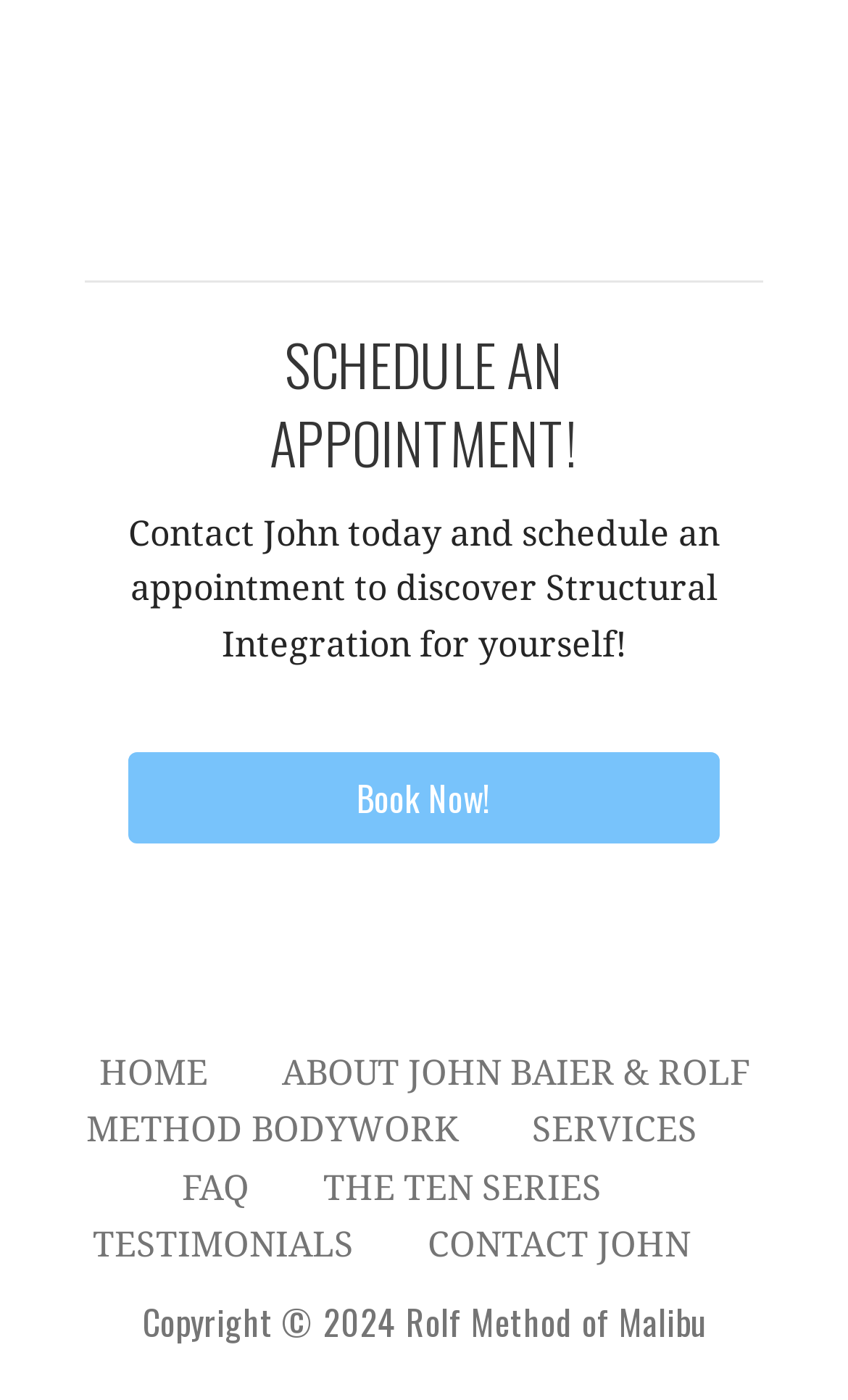Please find the bounding box coordinates of the element's region to be clicked to carry out this instruction: "Schedule an appointment".

[0.151, 0.537, 0.849, 0.602]